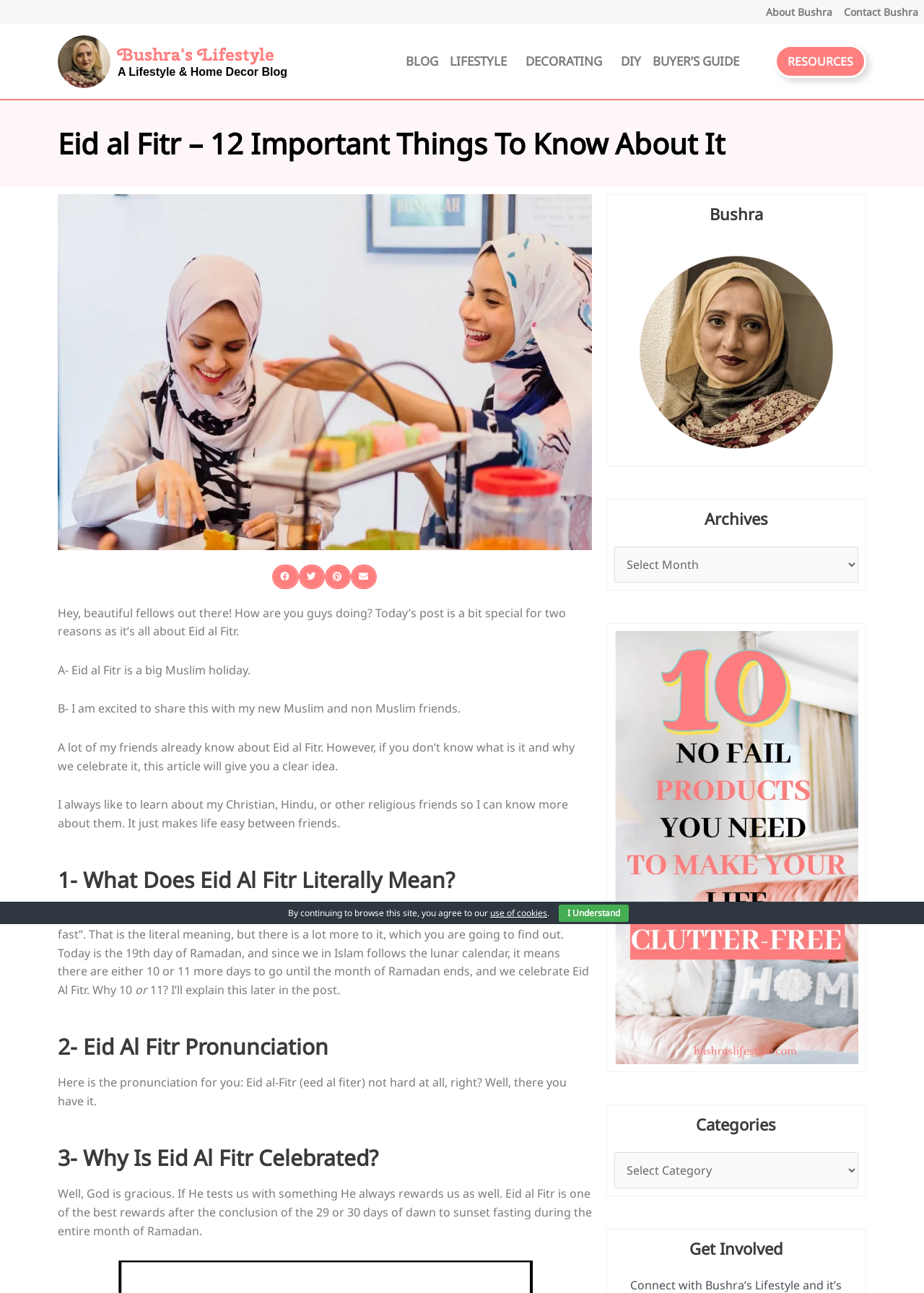Detail the features and information presented on the webpage.

This webpage is about Eid al Fitr, a Muslim holiday, and provides a comprehensive guide on how Muslims celebrate it with family and friends at the end of Ramadan. 

At the top of the page, there are several links to other sections of the website, including "About Bushra", "Contact Bushra", "BLOG", "LIFESTYLE", "DECORATING", "DIY", "BUYER'S GUIDE", and "RESOURCES". 

Below these links, there is a heading that reads "Eid al Fitr – 12 Important Things To Know About It", followed by an image related to Eid al Fitr. 

There are four social media sharing buttons, allowing users to share the content on Facebook, Twitter, Pinterest, and email. 

The main content of the webpage is divided into sections, each with a heading and descriptive text. The sections include an introduction to Eid al Fitr, its literal meaning, pronunciation, and reasons for celebration. 

On the right side of the page, there are additional sections, including "Bushra", "Archives", "Categories", and "Get Involved", which provide links to other related content. 

At the bottom of the page, there is a notice about the use of cookies on the website, with a link to learn more and a button to acknowledge understanding.